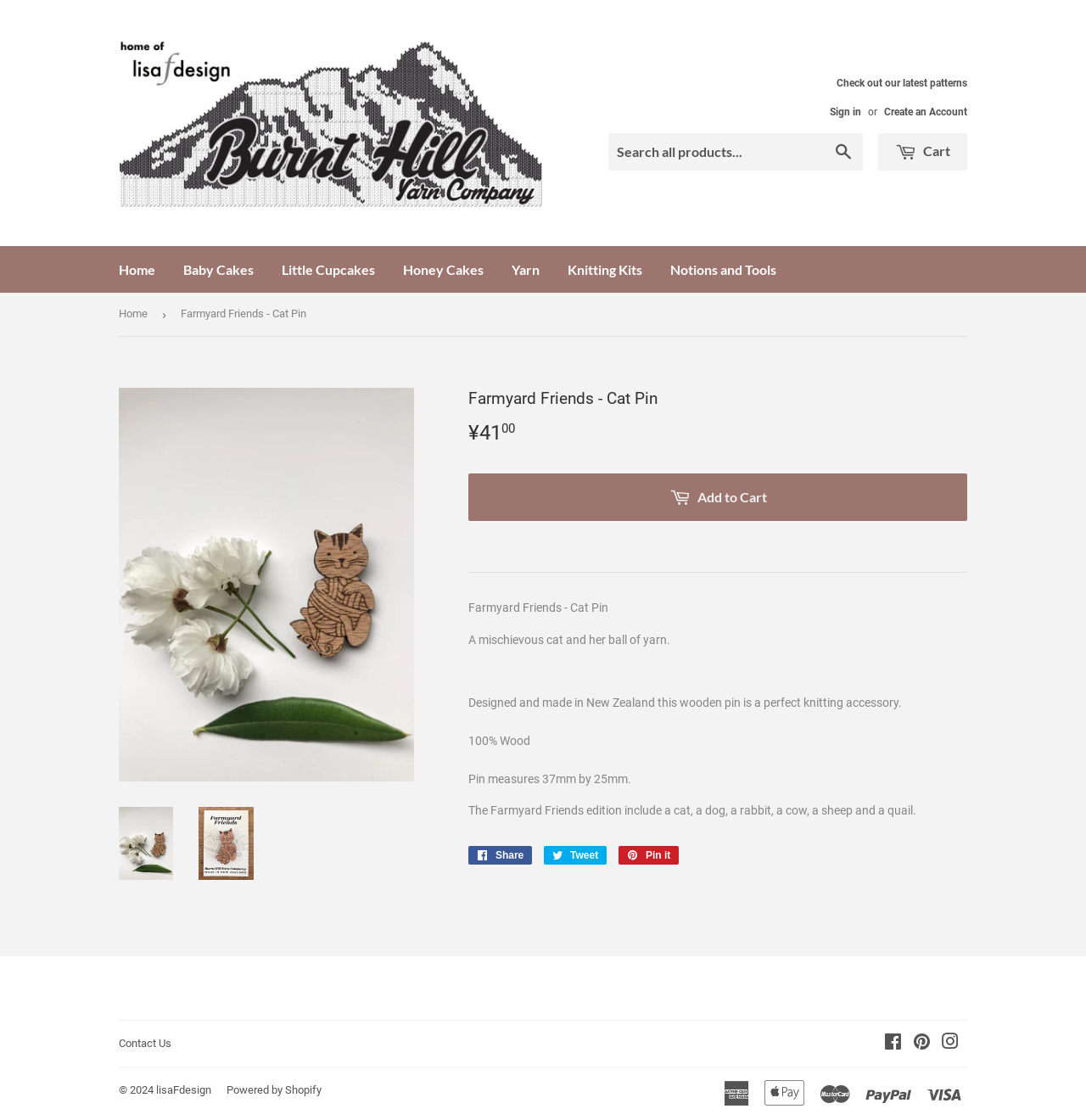Find the bounding box coordinates of the area to click in order to follow the instruction: "Add to Cart".

[0.431, 0.422, 0.891, 0.465]